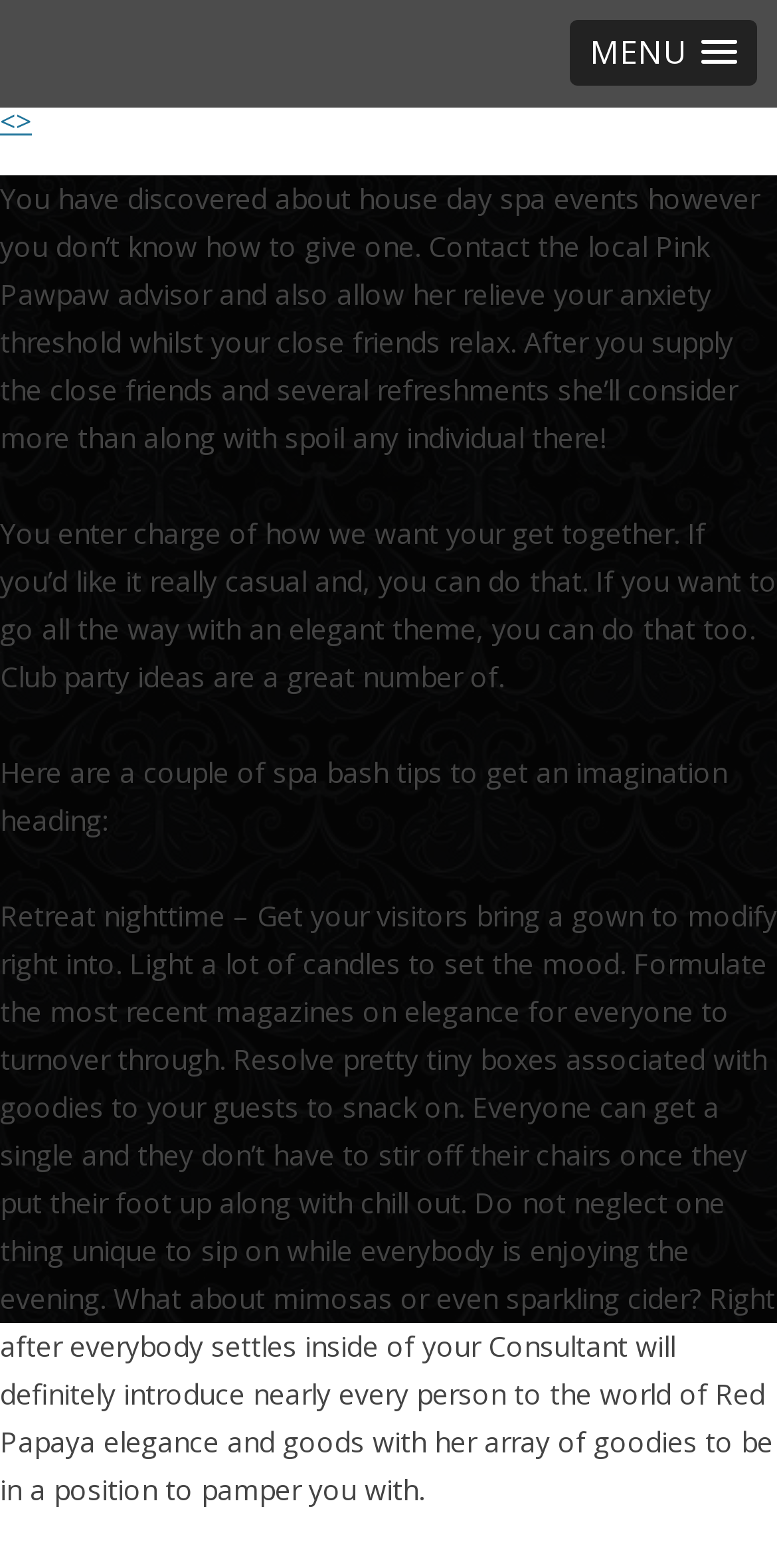What is the suggested attire for a retreat nighttime?
Please provide a comprehensive answer based on the contents of the image.

The webpage recommends that guests bring a dress to change into for a retreat nighttime, creating a relaxing atmosphere. This is part of the spa bash tips provided to help hosts plan a successful event.